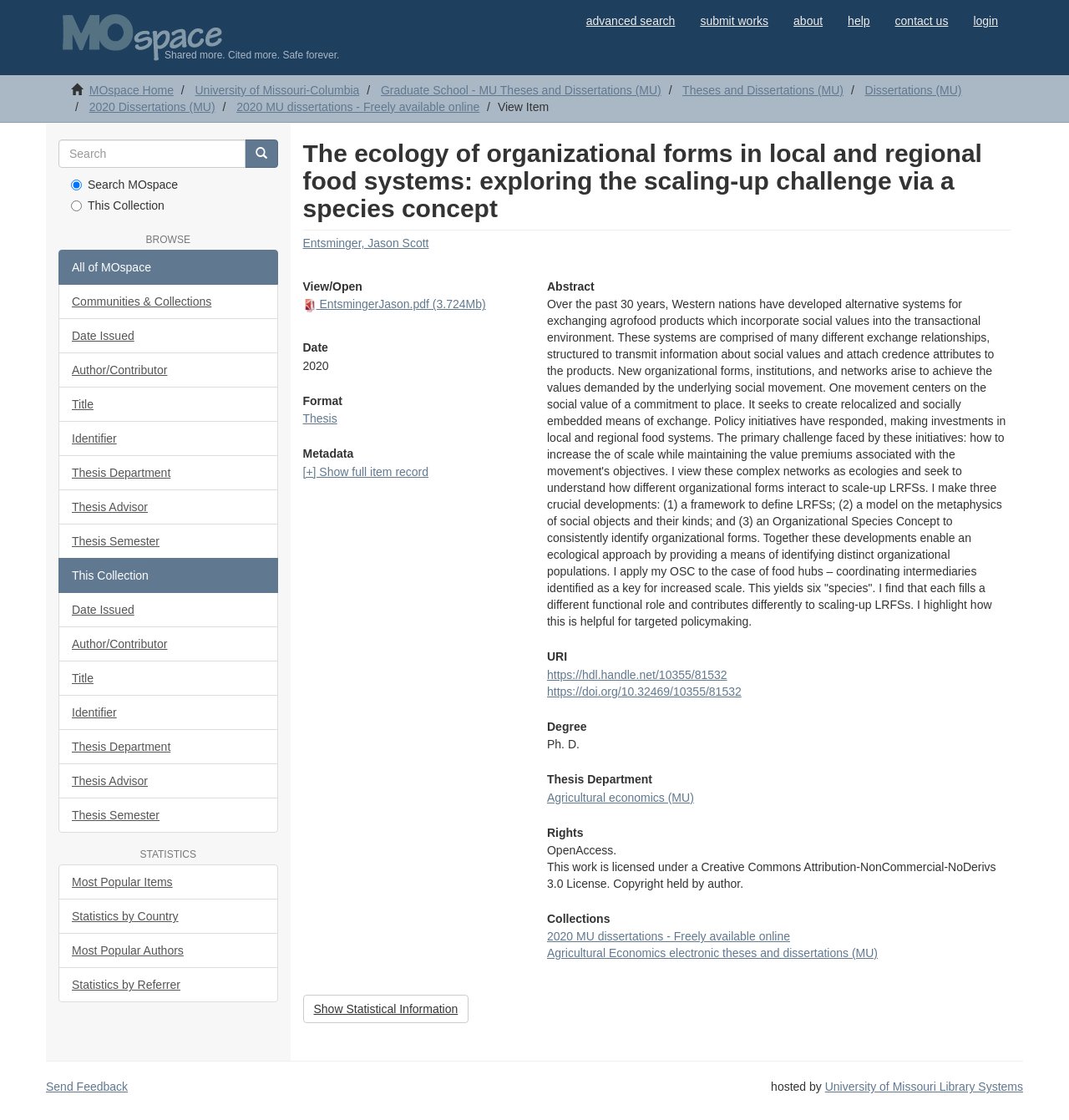Identify the bounding box coordinates for the region to click in order to carry out this instruction: "search for something". Provide the coordinates using four float numbers between 0 and 1, formatted as [left, top, right, bottom].

[0.055, 0.125, 0.229, 0.15]